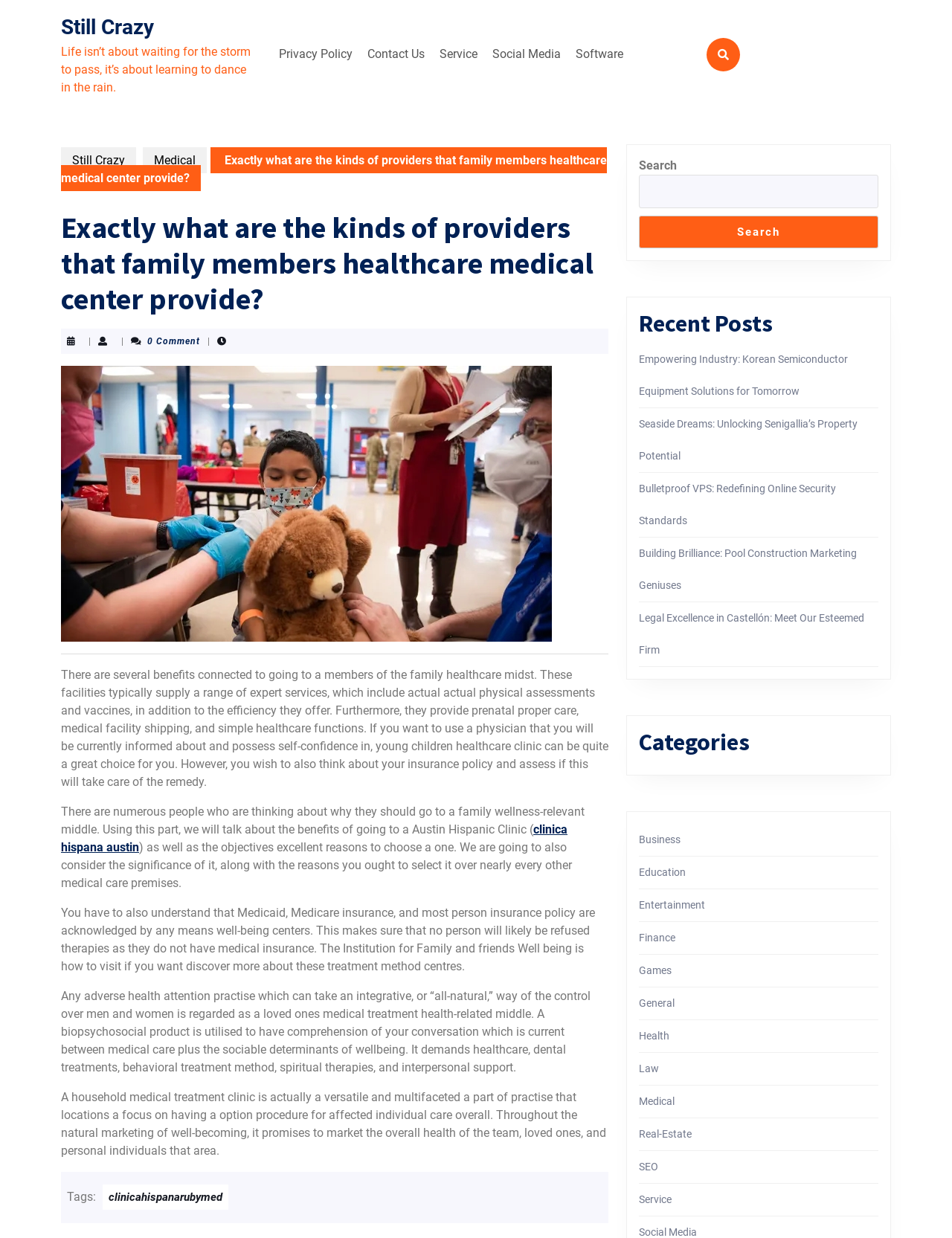Please identify the coordinates of the bounding box that should be clicked to fulfill this instruction: "Click on the 'Privacy Policy' link".

[0.287, 0.032, 0.377, 0.056]